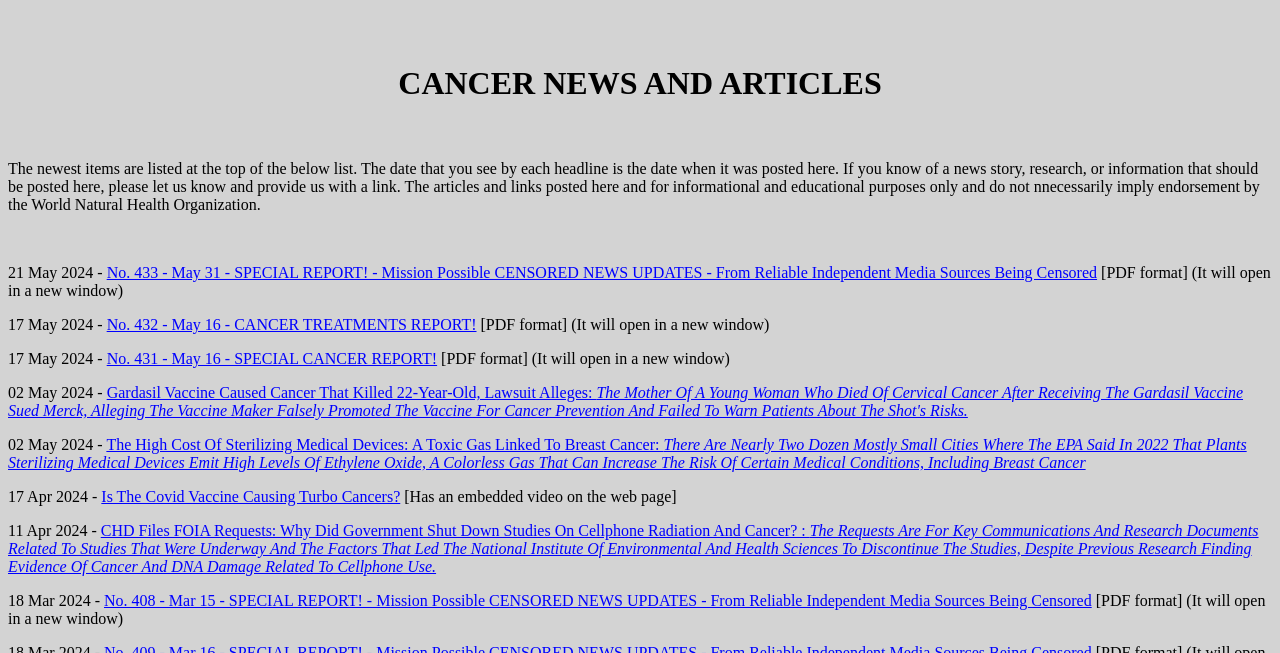Identify the coordinates of the bounding box for the element that must be clicked to accomplish the instruction: "read the news 'Gardasil Vaccine Caused Cancer That Killed 22-Year-Old, Lawsuit Alleges'".

[0.006, 0.588, 0.971, 0.641]